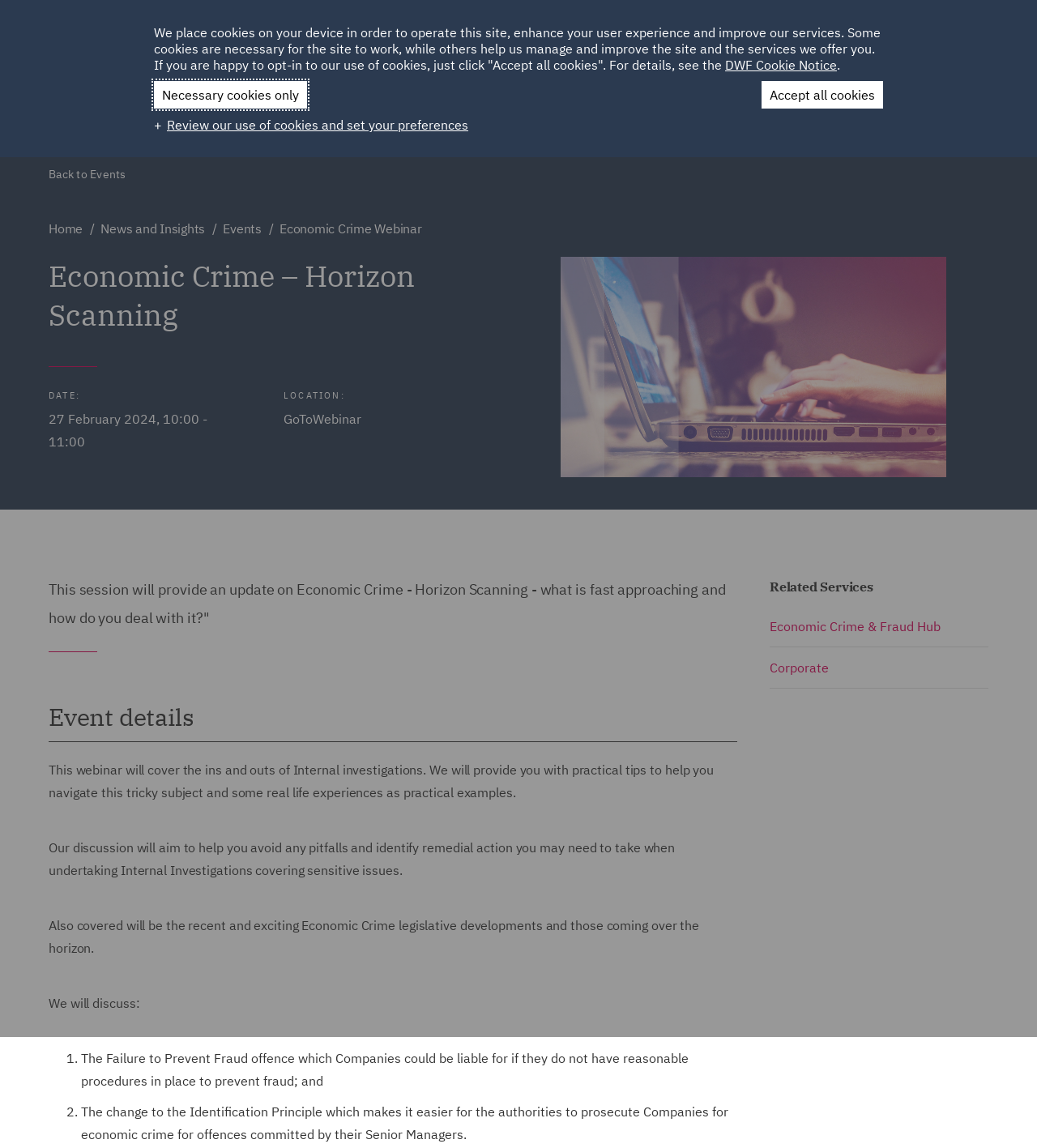Please indicate the bounding box coordinates for the clickable area to complete the following task: "Visit the About Me page". The coordinates should be specified as four float numbers between 0 and 1, i.e., [left, top, right, bottom].

None